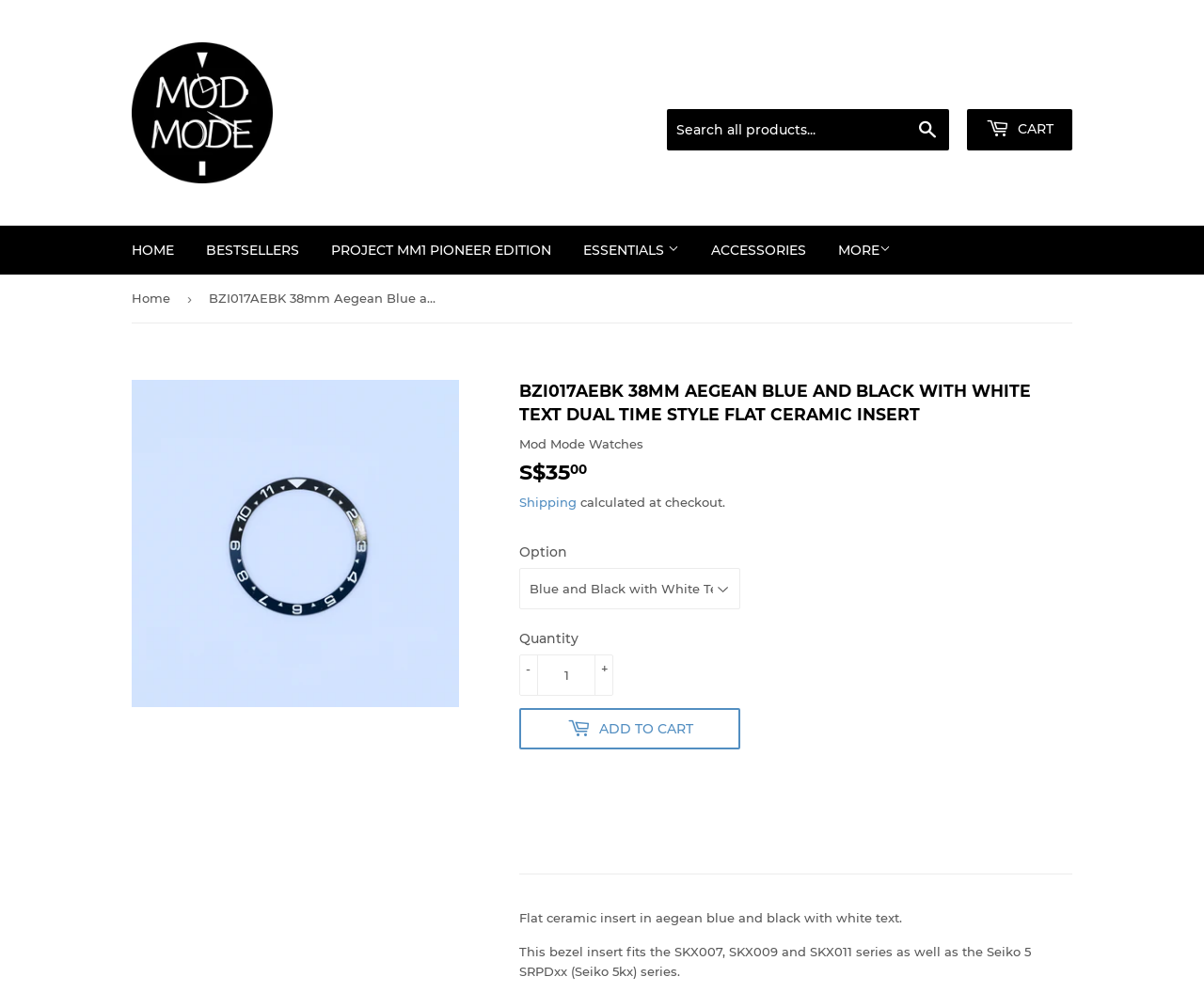Locate the heading on the webpage and return its text.

BZI017AEBK 38MM AEGEAN BLUE AND BLACK WITH WHITE TEXT DUAL TIME STYLE FLAT CERAMIC INSERT